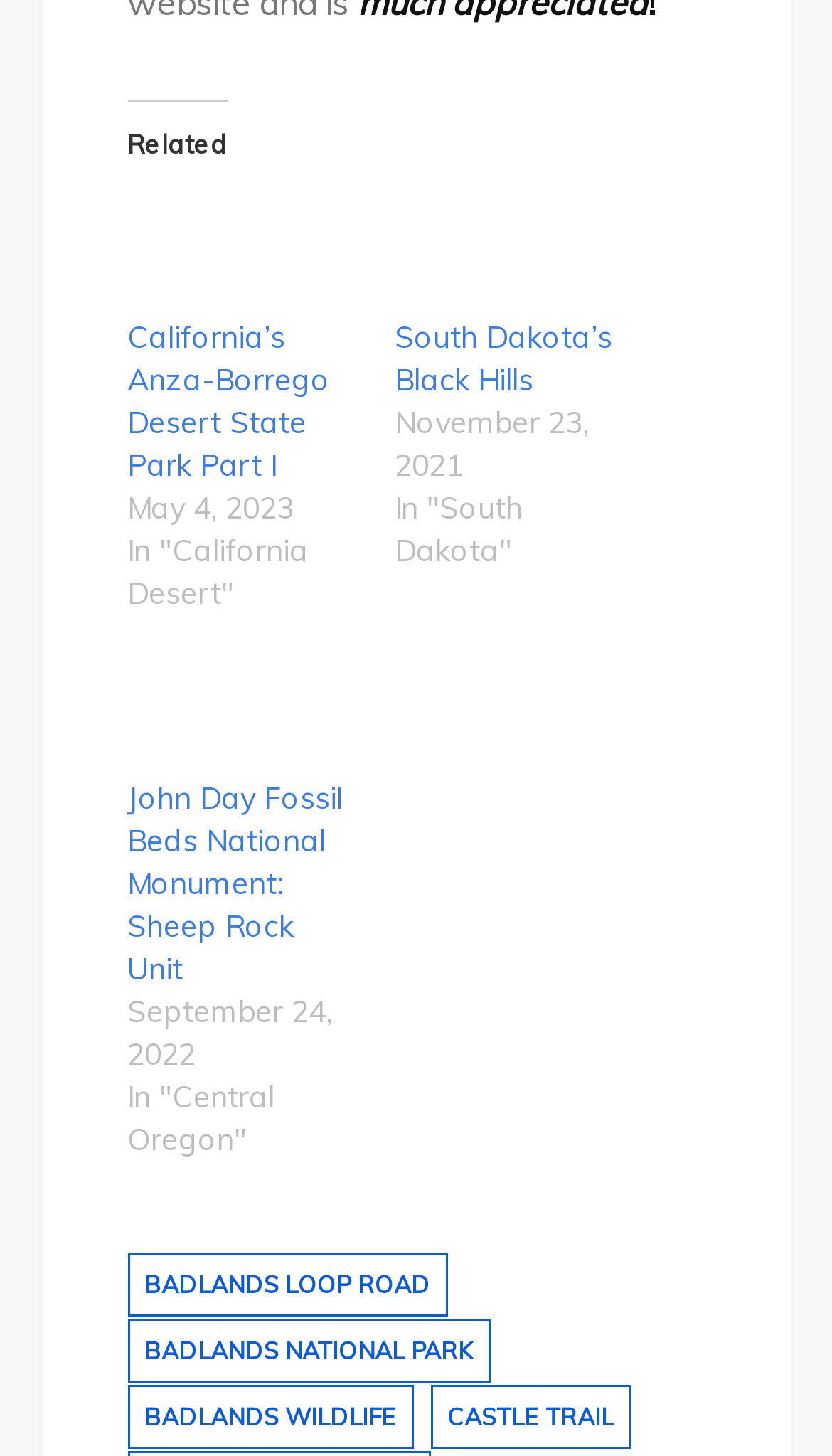Find the bounding box coordinates for the HTML element specified by: "Badlands wildlife".

[0.153, 0.951, 0.496, 0.995]